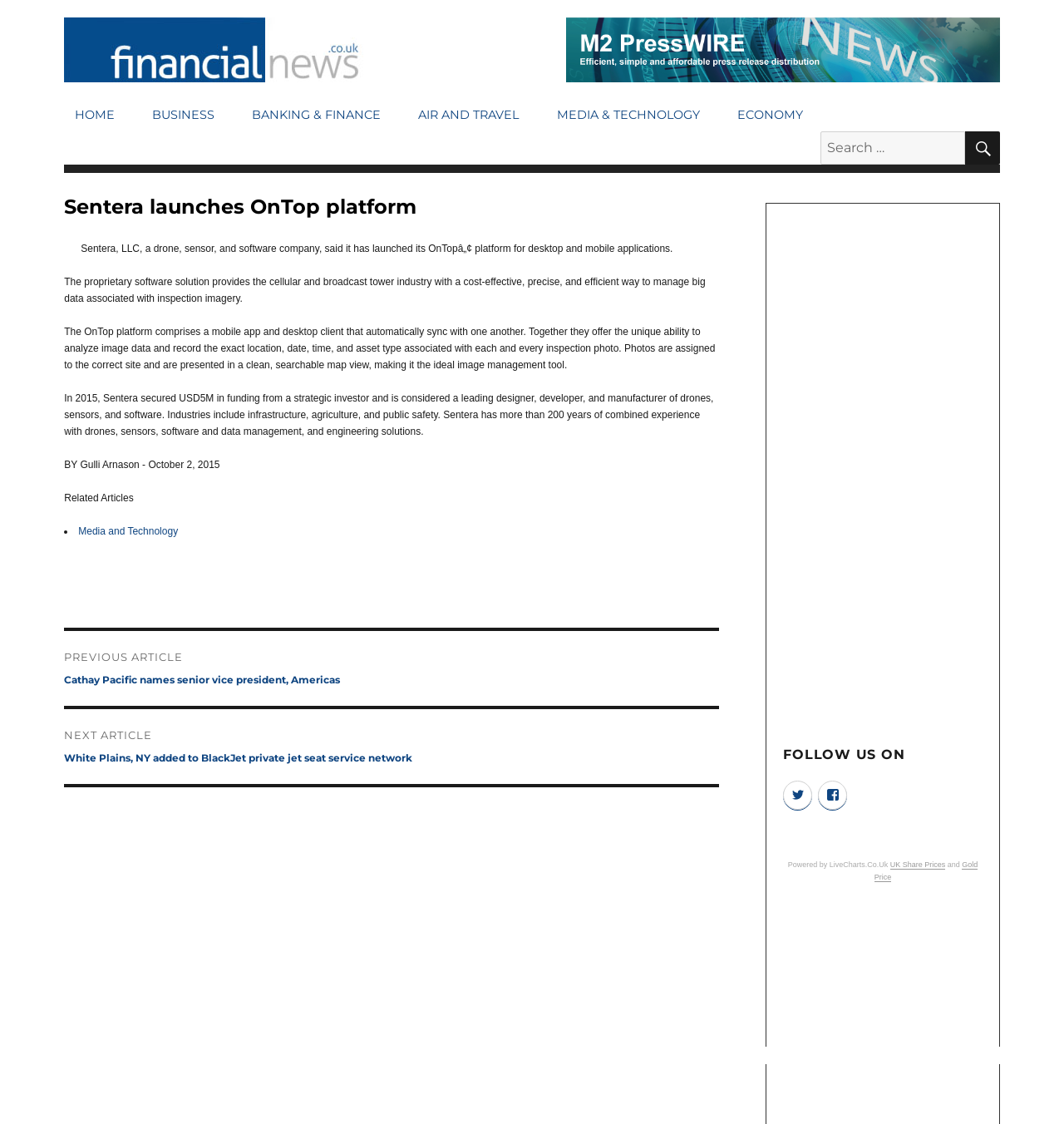What is the name of the author of the article?
Answer the question with a detailed and thorough explanation.

The article mentions the author's name 'BY Gulli Arnason' at the bottom of the page, which is the name of the author of the article.